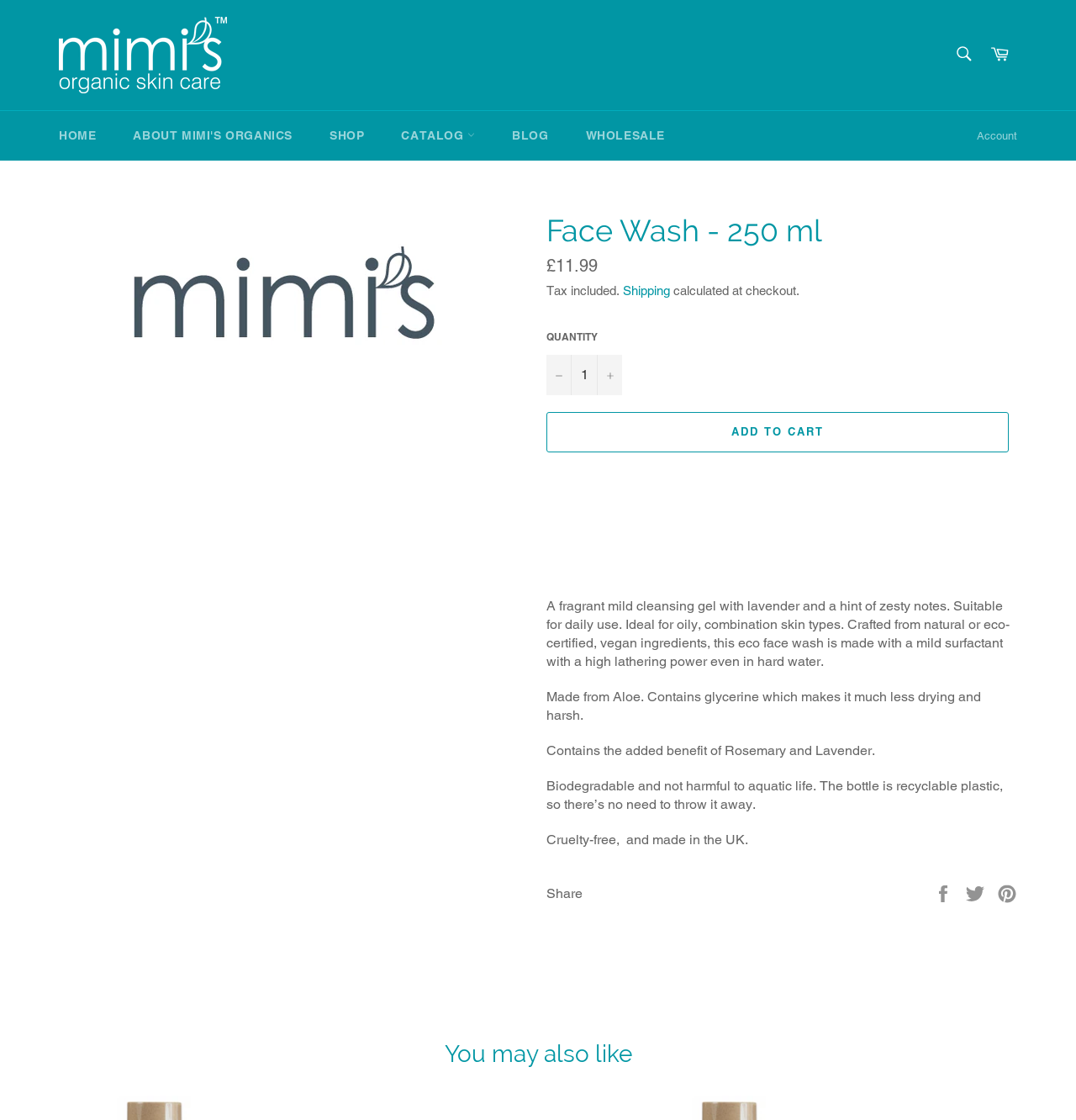Provide the bounding box coordinates for the area that should be clicked to complete the instruction: "Share on Facebook".

[0.867, 0.79, 0.889, 0.804]